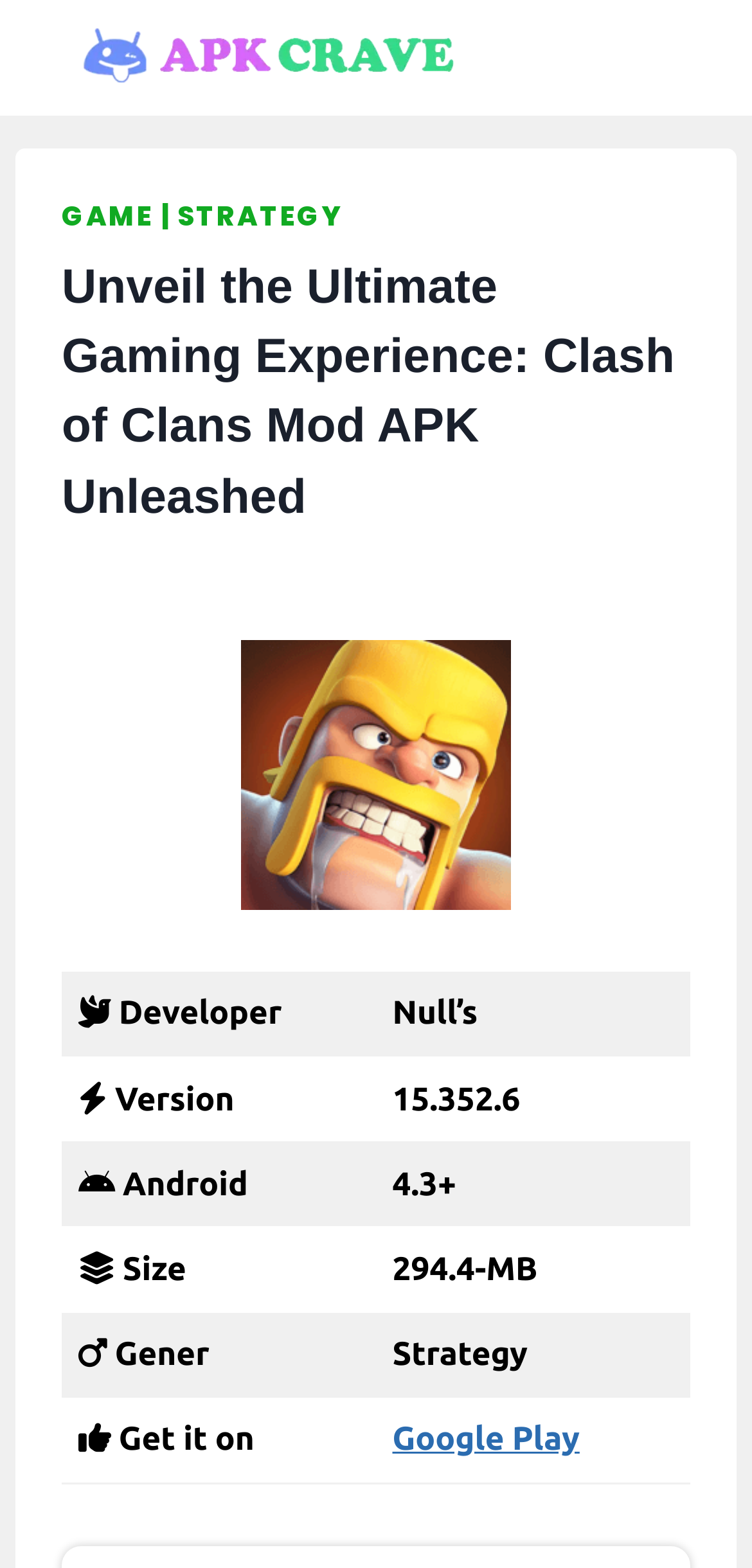Answer the question below in one word or phrase:
Where can you download Clash of Clans Mod APK from?

Google Play